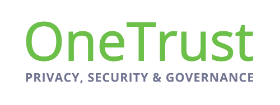Respond with a single word or phrase to the following question:
What is written in the subtitle of the logo?

PRIVACY, SECURITY & GOVERNANCE